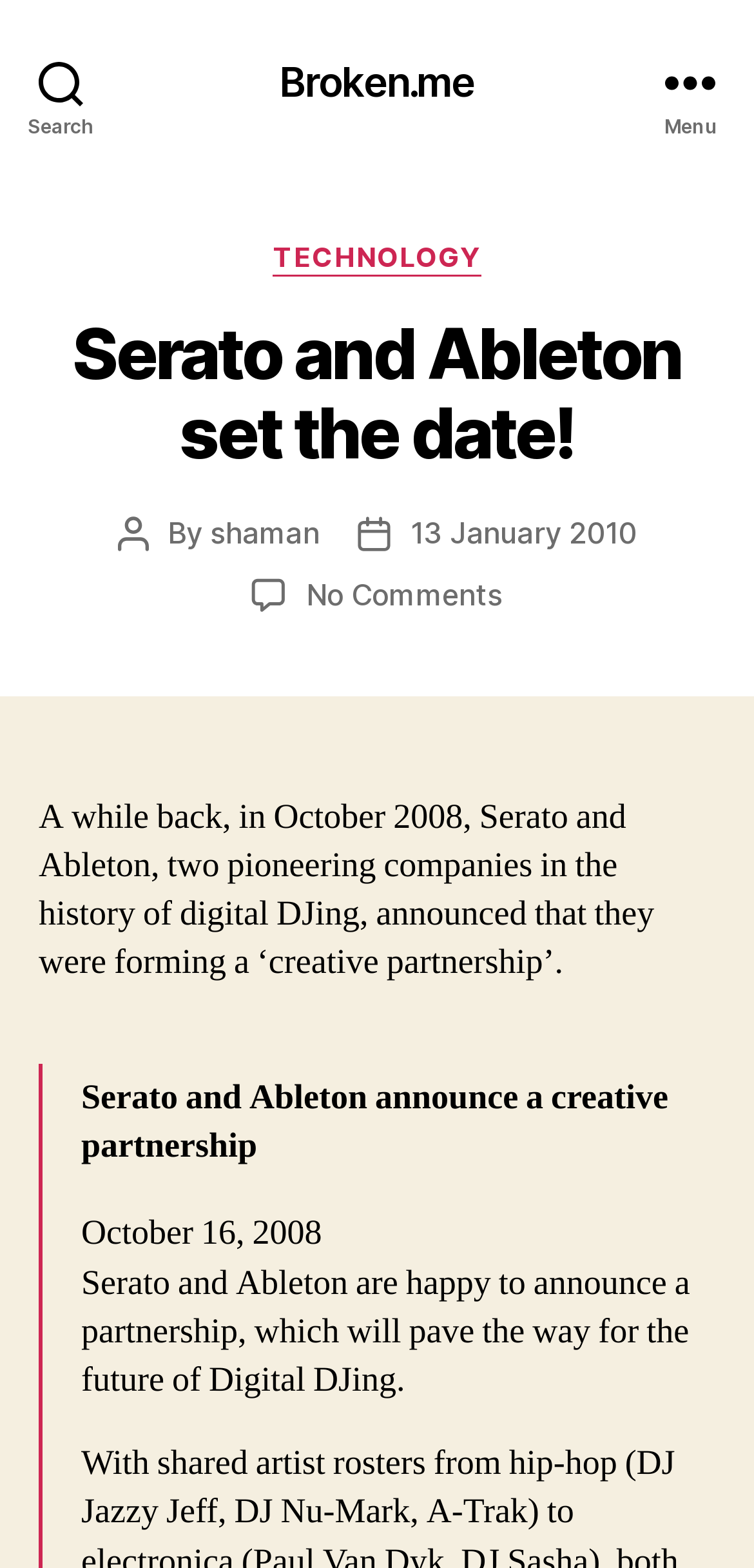What are the two companies mentioned in the article?
Answer the question in as much detail as possible.

By reading the article, we can see that the two companies mentioned are Serato and Ableton, which are described as 'pioneering companies in the history of digital DJing'.